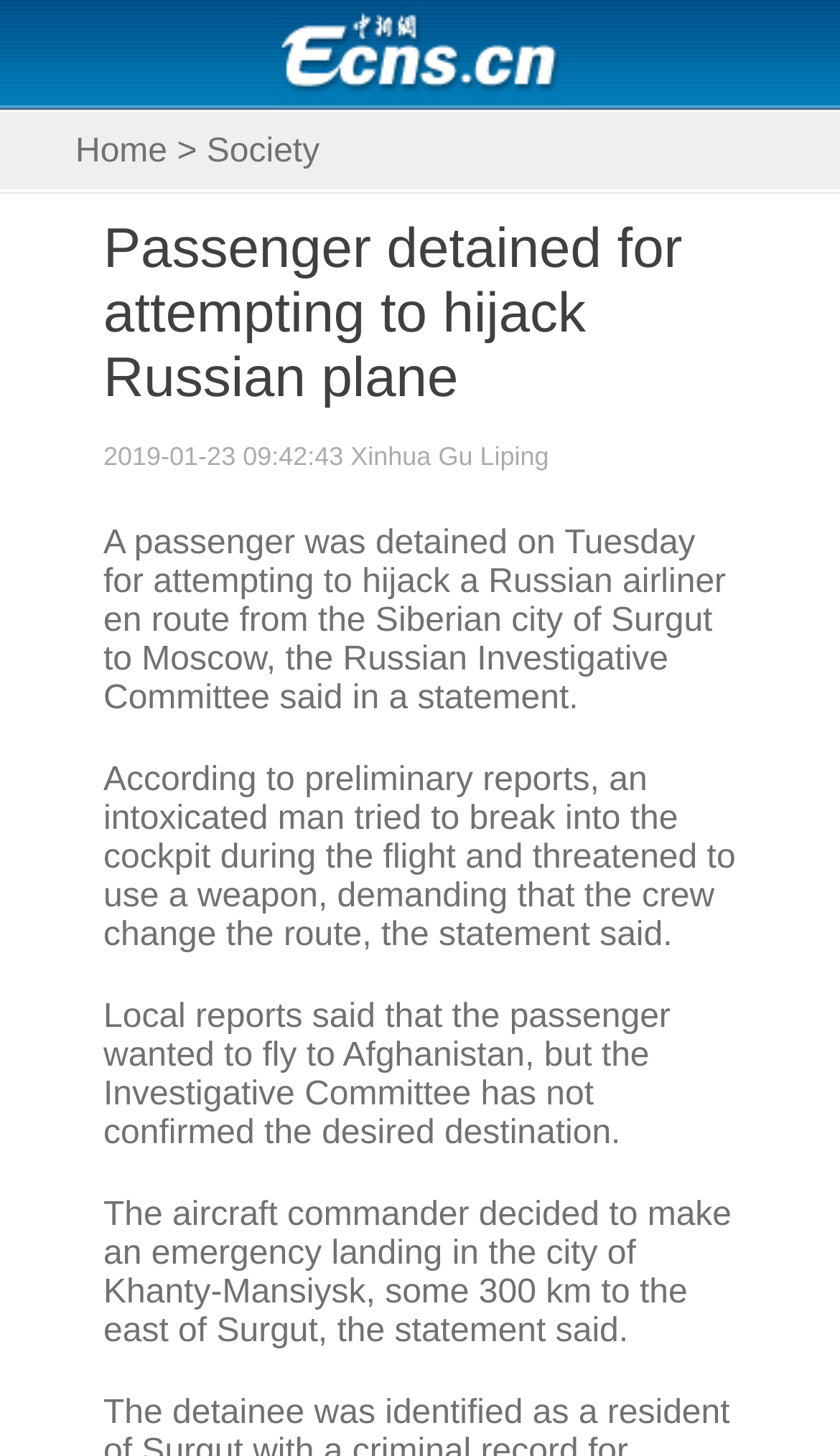Where did the aircraft make an emergency landing?
Give a thorough and detailed response to the question.

According to the text, the aircraft commander decided to make an emergency landing in the city of Khanty-Mansiysk, some 300 km to the east of Surgut, as stated in the statement.